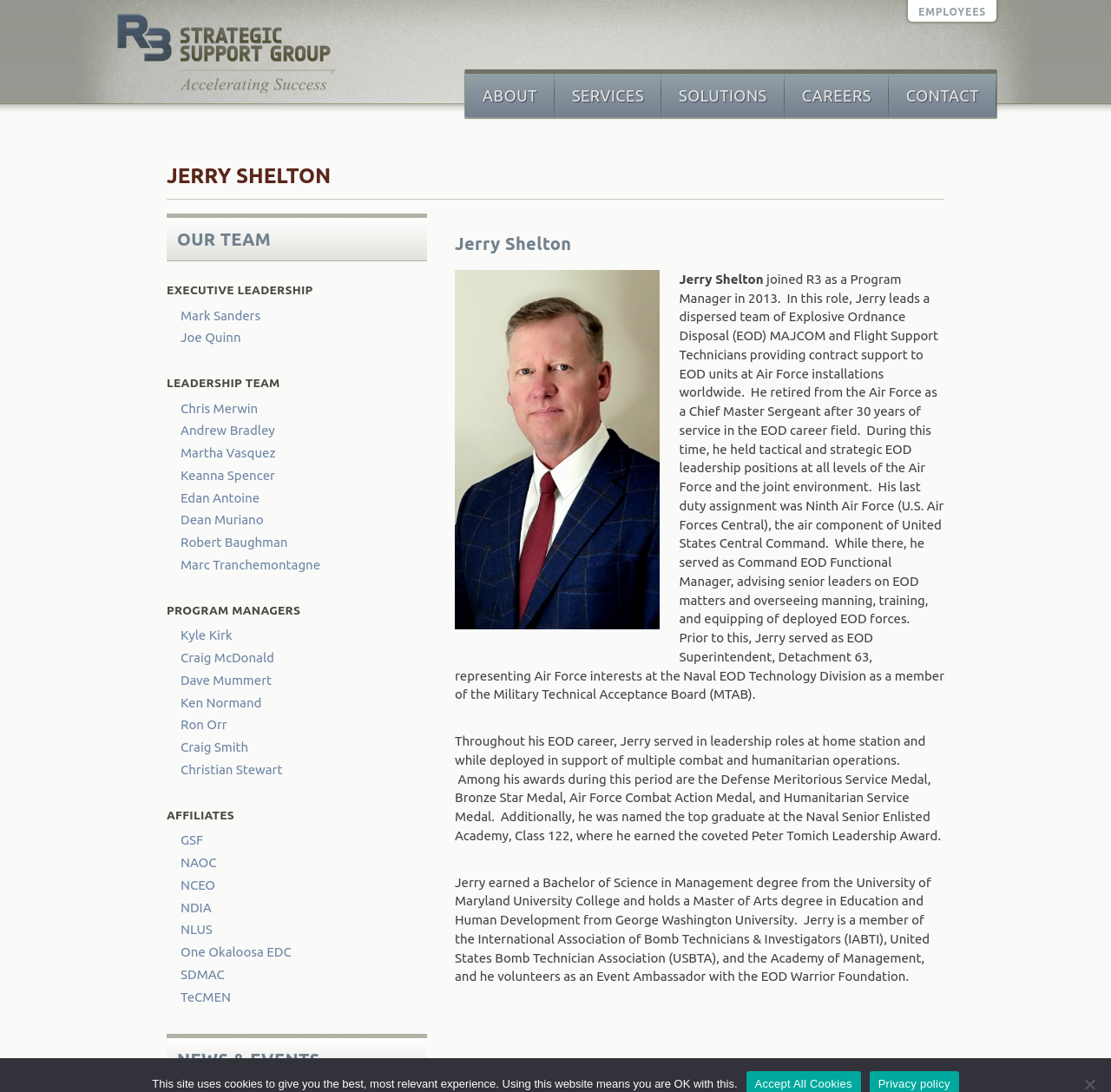Craft a detailed narrative of the webpage's structure and content.

The webpage is about Jerry Shelton, a Program Manager at R3 Strategic Support Group. At the top of the page, there is a heading "R3 STRATEGIC SUPPORT GROUP" with a link to the same name. Below it, there are five links: "ABOUT", "SERVICES", "SOLUTIONS", "CAREERS", and "CONTACT", which are evenly spaced and aligned horizontally.

On the left side of the page, there is a section with a heading "JERRY SHELTON" and a link to "EMPLOYEES". Below it, there is a brief biography of Jerry Shelton, which describes his role at R3, his experience in the Air Force, and his education. The biography is divided into three paragraphs.

To the right of Jerry's biography, there is a section with a heading "OUR TEAM". This section is divided into three subheadings: "EXECUTIVE LEADERSHIP", "LEADERSHIP TEAM", and "PROGRAM MANAGERS". Under each subheading, there are links to individual team members' names. Below the "PROGRAM MANAGERS" section, there is another section with a heading "AFFILIATES", which lists links to various organizations.

At the bottom of the page, there is a section with a heading "NEWS & EVENTS". Below it, there is a notice about the website using cookies.

Overall, the webpage has a clean and organized layout, with clear headings and concise text. The use of links and sections helps to categorize and present the information in a logical and easy-to-follow manner.